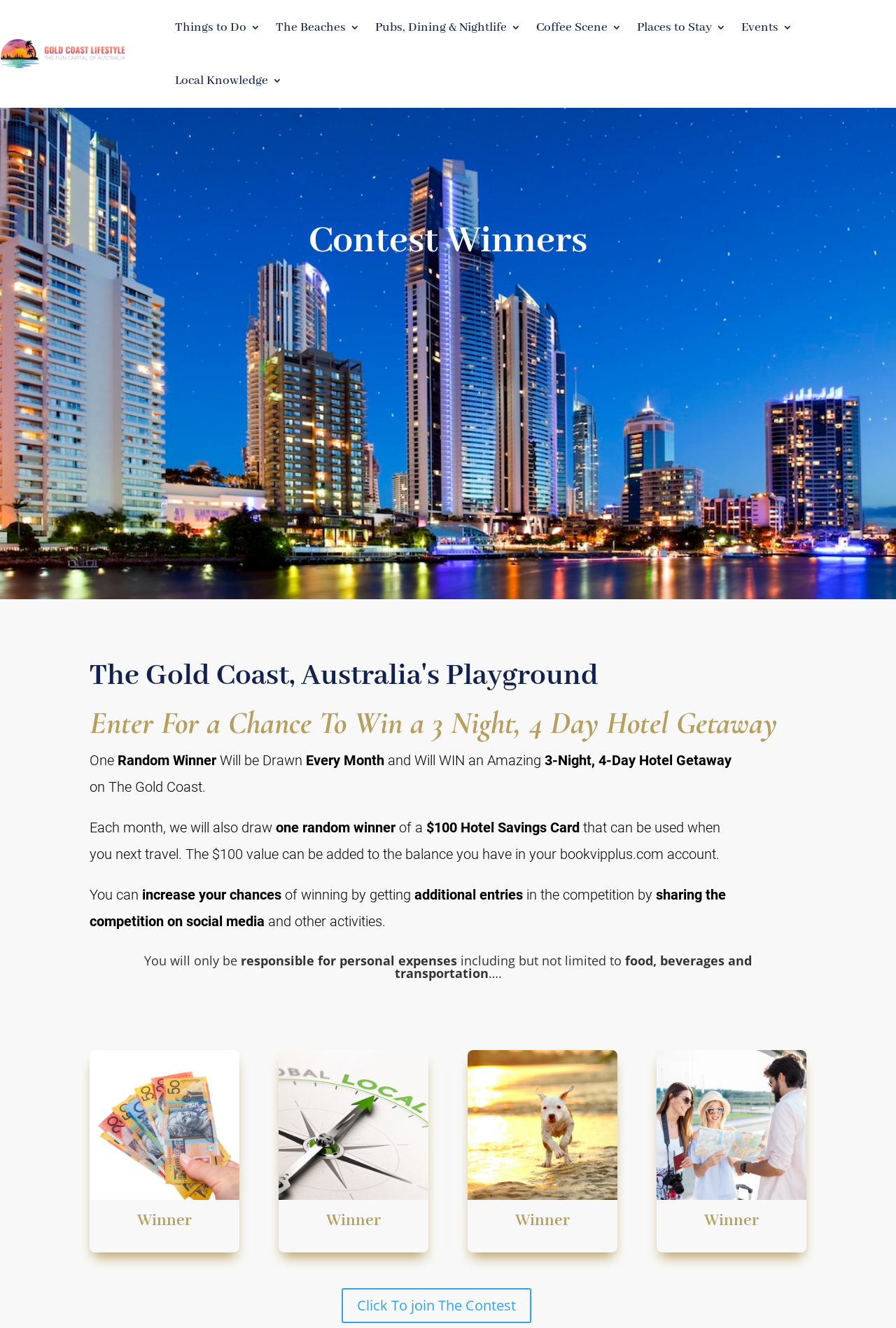Identify the bounding box coordinates of the part that should be clicked to carry out this instruction: "Explore local knowledge".

[0.195, 0.041, 0.315, 0.081]